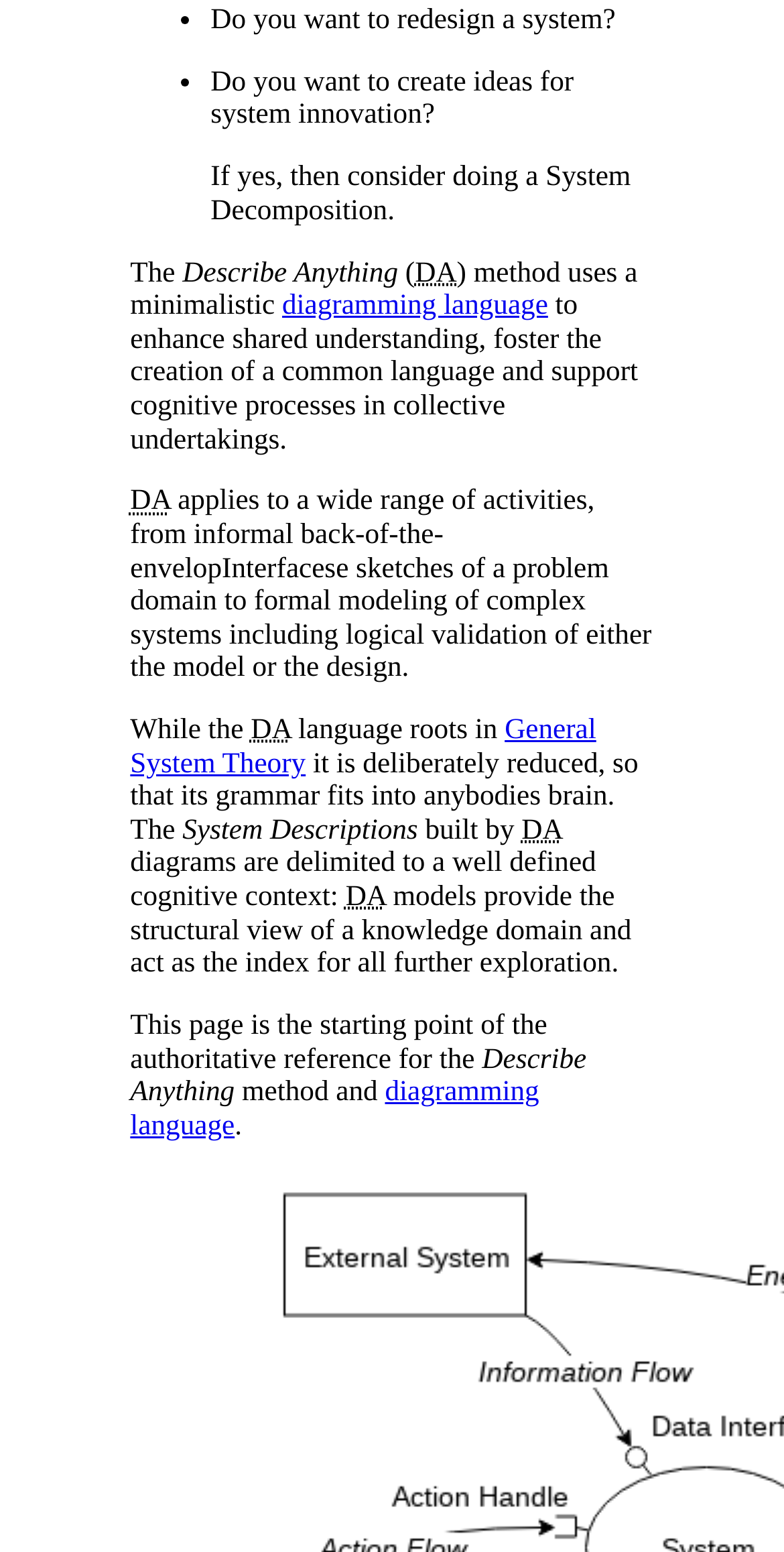Locate the bounding box coordinates for the element described below: "diagramming language". The coordinates must be four float values between 0 and 1, formatted as [left, top, right, bottom].

[0.166, 0.694, 0.688, 0.736]